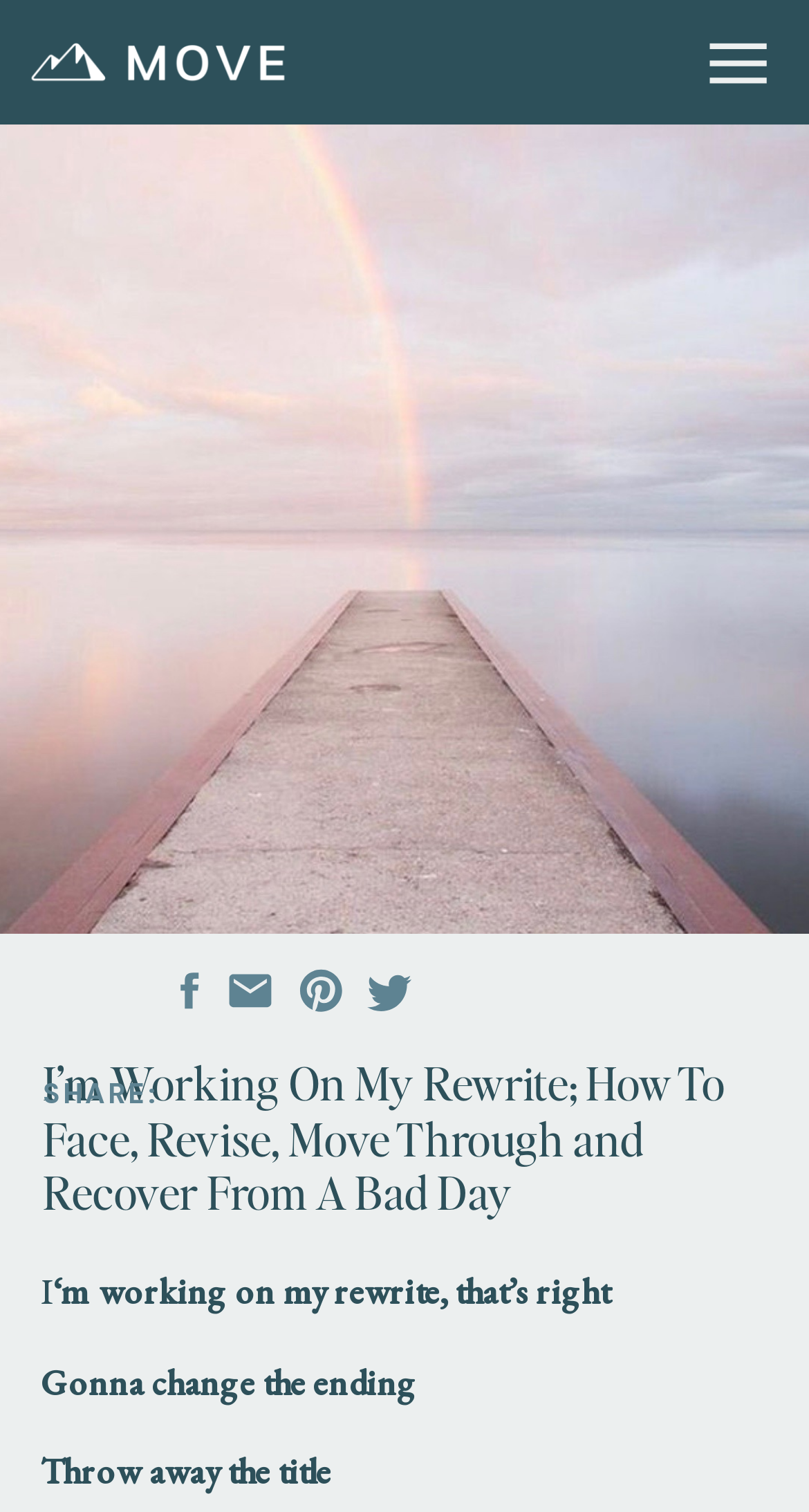Give a one-word or short-phrase answer to the following question: 
How many links are there in the webpage?

5